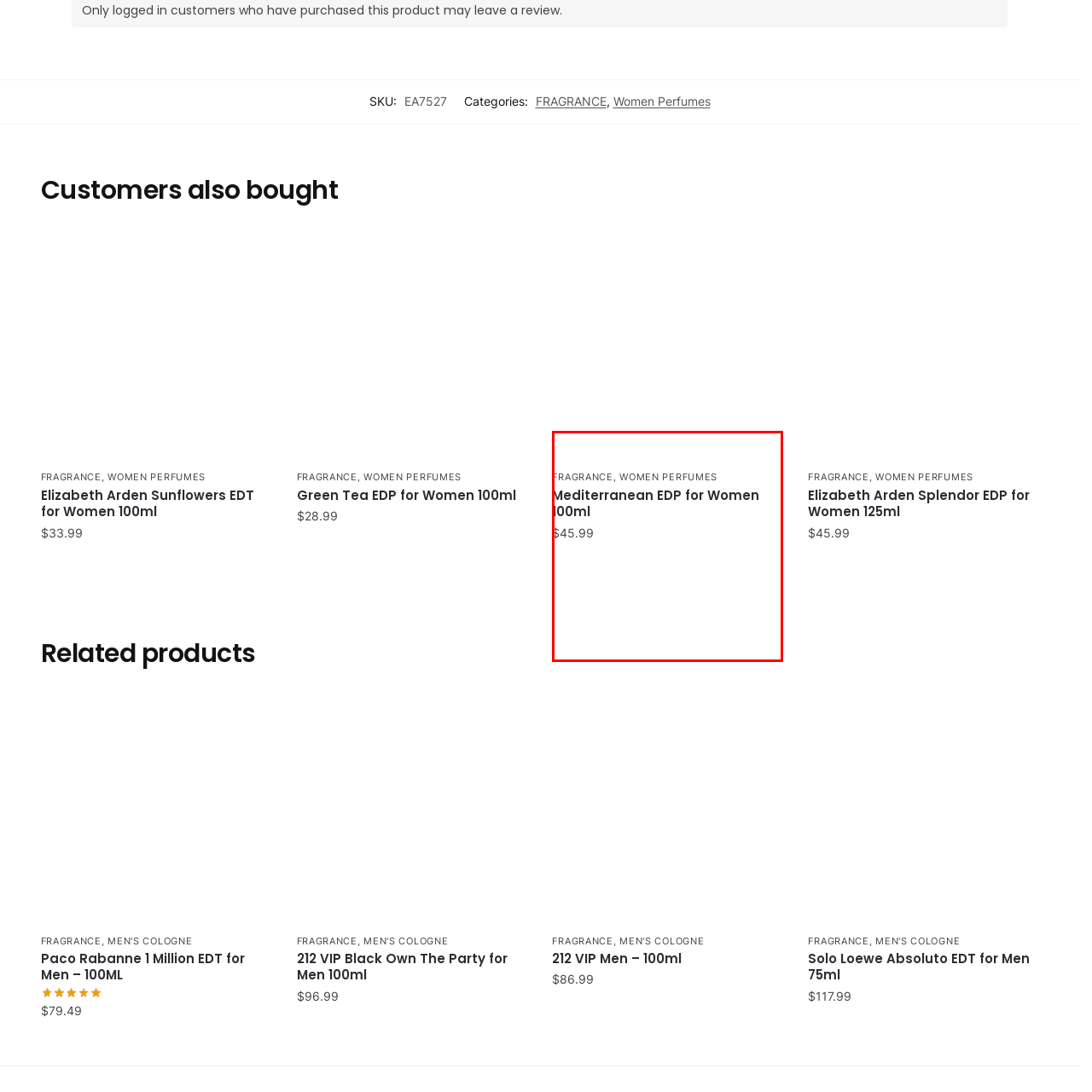Look closely at the image highlighted in red, What is the size of the perfume? 
Respond with a single word or phrase.

100ml